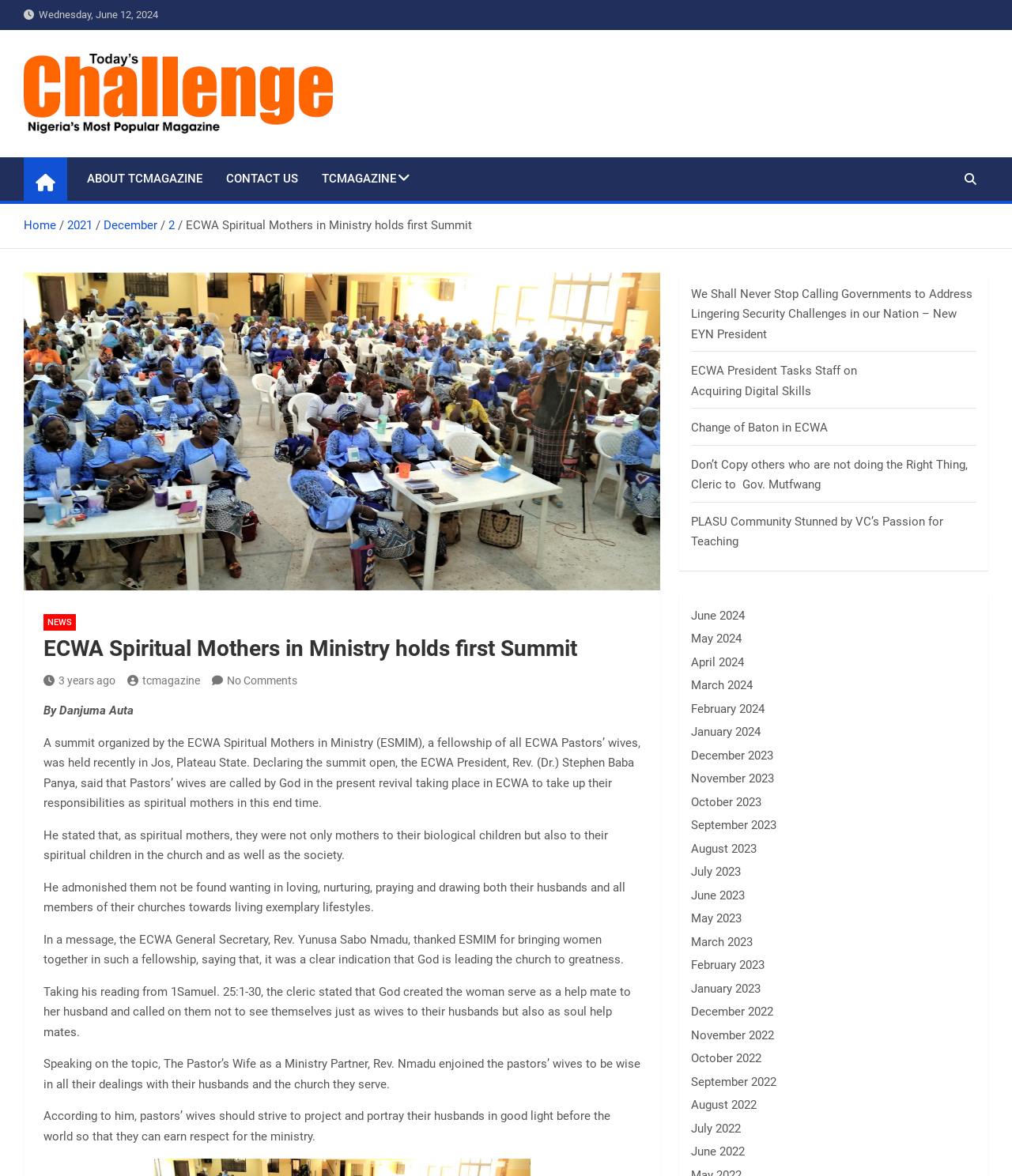Could you indicate the bounding box coordinates of the region to click in order to complete this instruction: "Click on the CONTACT US link".

[0.212, 0.133, 0.306, 0.171]